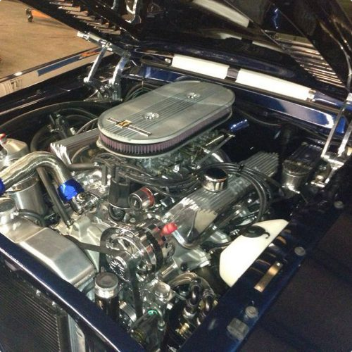Using the image as a reference, answer the following question in as much detail as possible:
What is reflected in the surrounding area of the engine bay?

The surrounding area of the engine bay indicates a well-maintained engine bay, with clean lines and attention to detail, reflecting the pride in the craftsmanship, suggesting that the owner or mechanic takes great care in maintaining the engine and its surroundings.